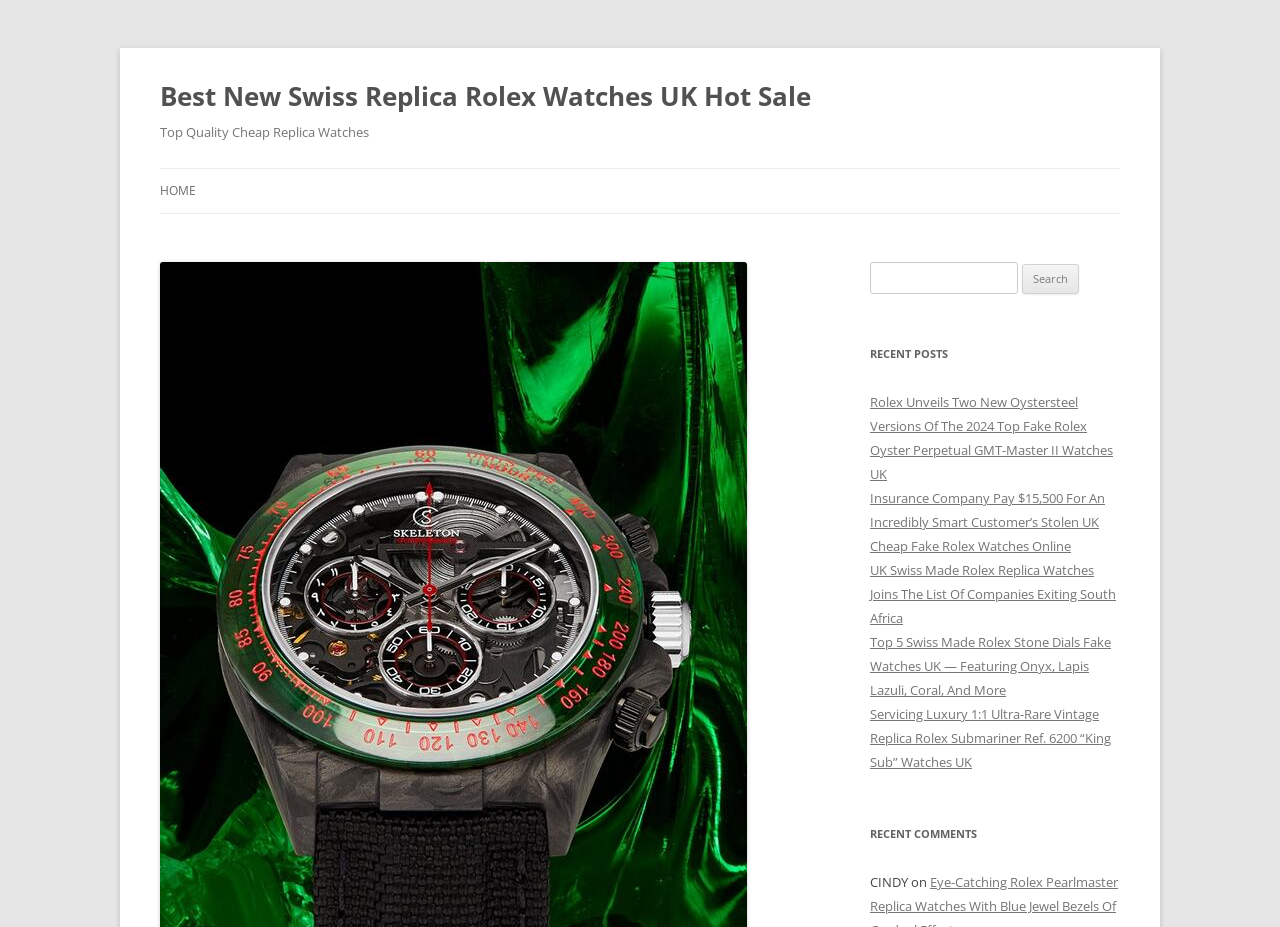Locate the bounding box coordinates of the element that needs to be clicked to carry out the instruction: "Search for a keyword". The coordinates should be given as four float numbers ranging from 0 to 1, i.e., [left, top, right, bottom].

[0.68, 0.283, 0.795, 0.317]